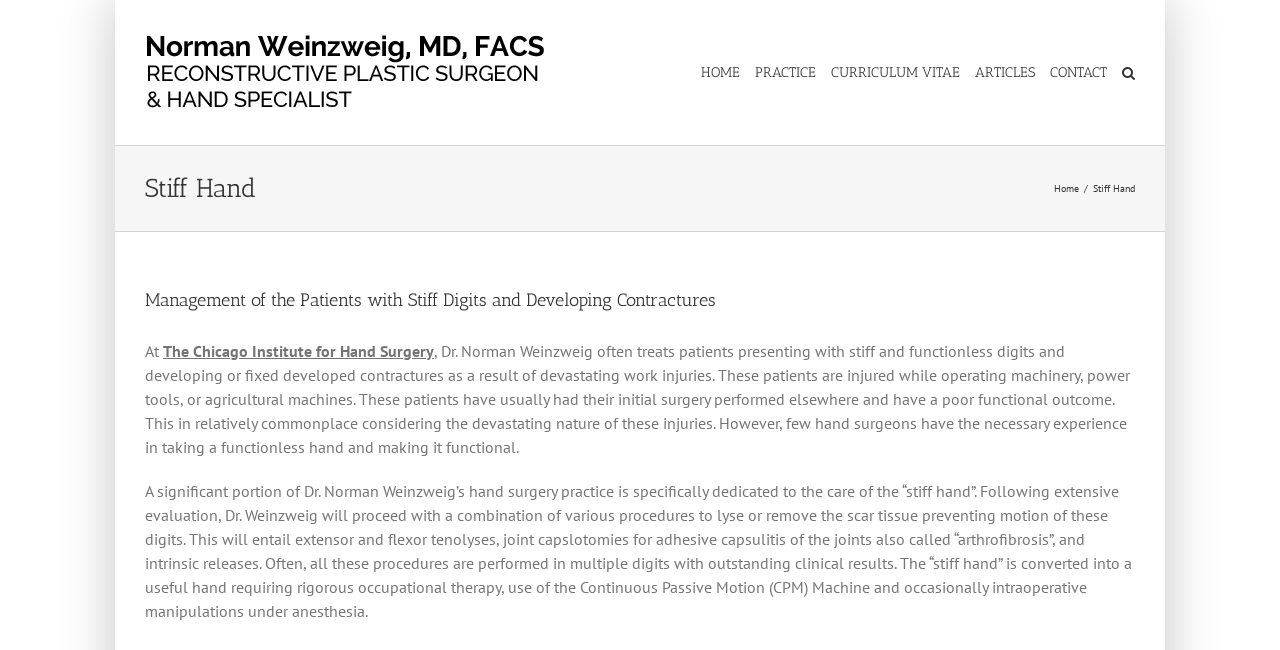Find the bounding box coordinates for the area you need to click to carry out the instruction: "Click the Management of the Patients with Stiff Digits and Developing Contractures link". The coordinates should be four float numbers between 0 and 1, indicated as [left, top, right, bottom].

[0.113, 0.445, 0.559, 0.478]